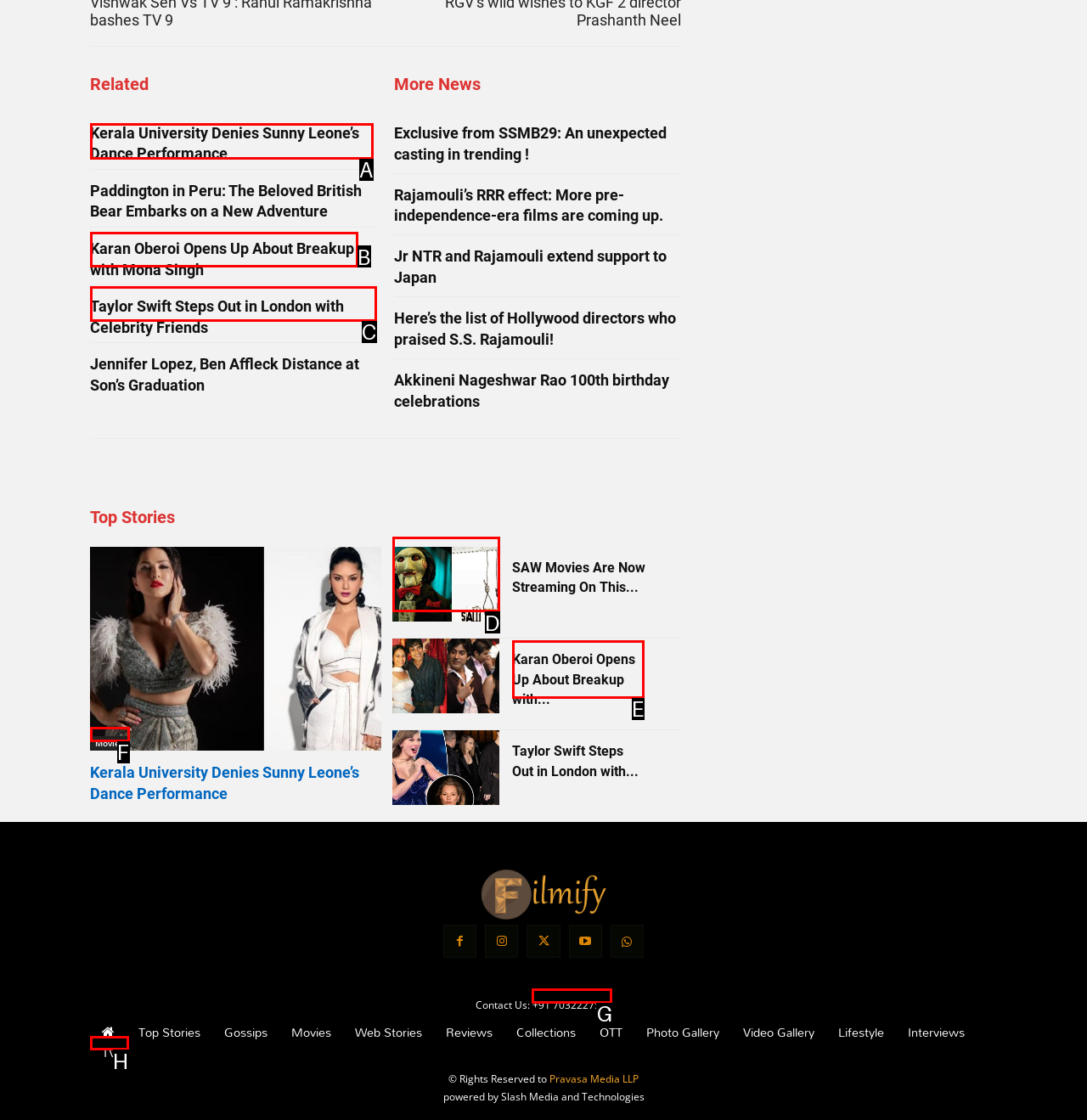Which HTML element should be clicked to fulfill the following task: Click on 'Movies'?
Reply with the letter of the appropriate option from the choices given.

F